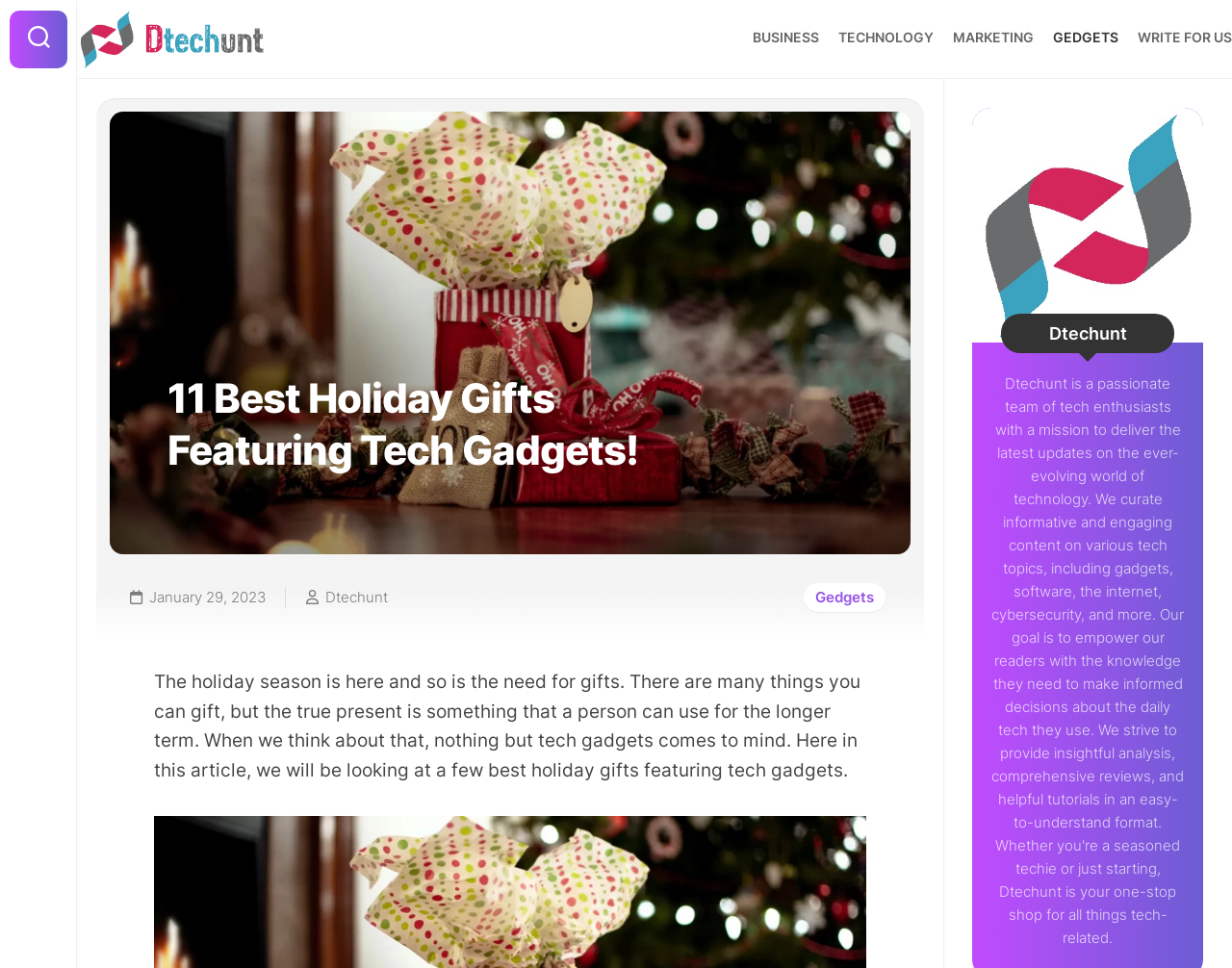What type of gifts are being discussed in the article?
Provide an in-depth and detailed answer to the question.

The main heading of the article is '11 Best Holiday Gifts Featuring Tech Gadgets!' and the article introduction mentions that tech gadgets are the true present that a person can use for the longer term.